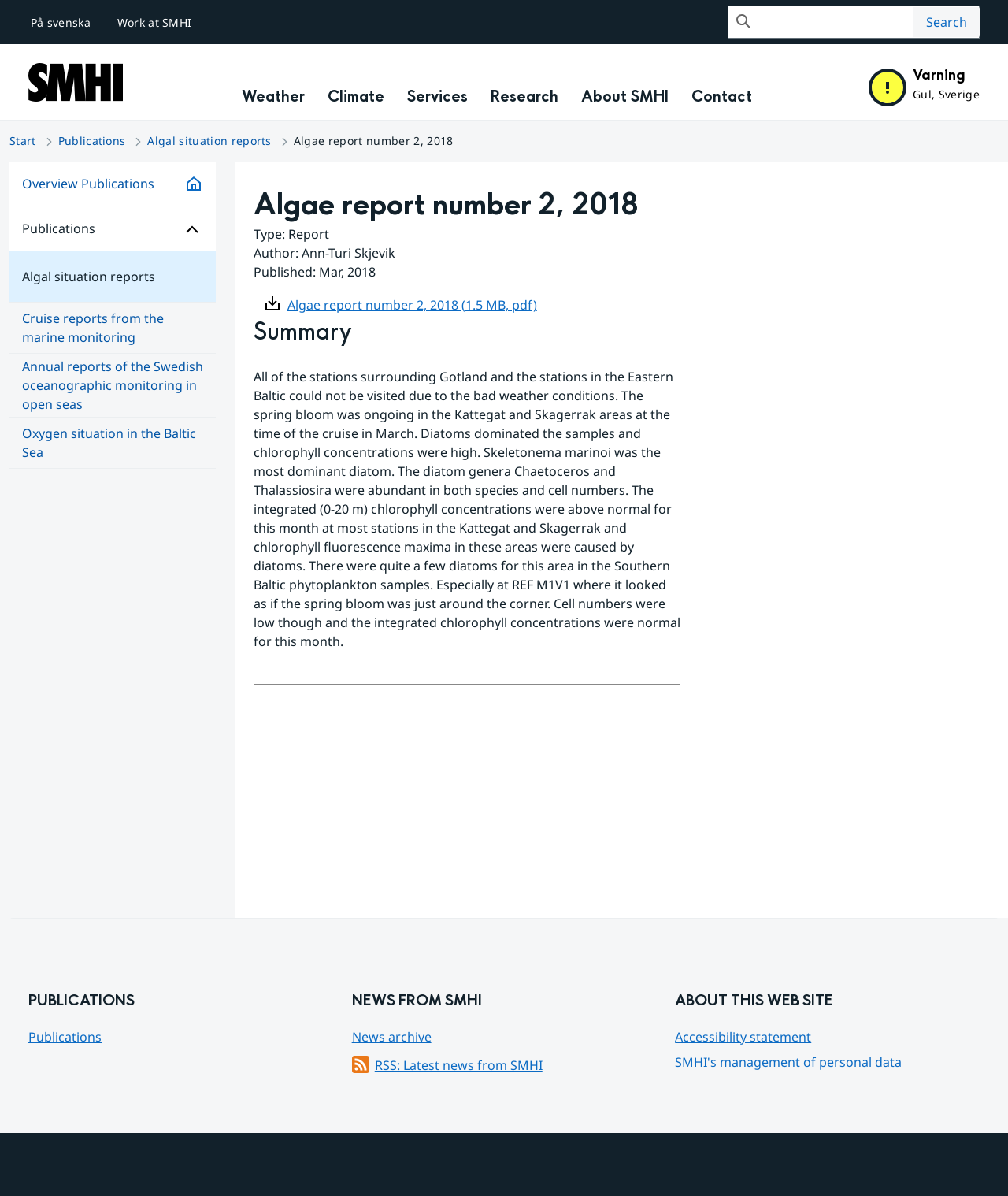Determine the bounding box coordinates for the element that should be clicked to follow this instruction: "Go to Algal situation reports". The coordinates should be given as four float numbers between 0 and 1, in the format [left, top, right, bottom].

[0.146, 0.101, 0.269, 0.135]